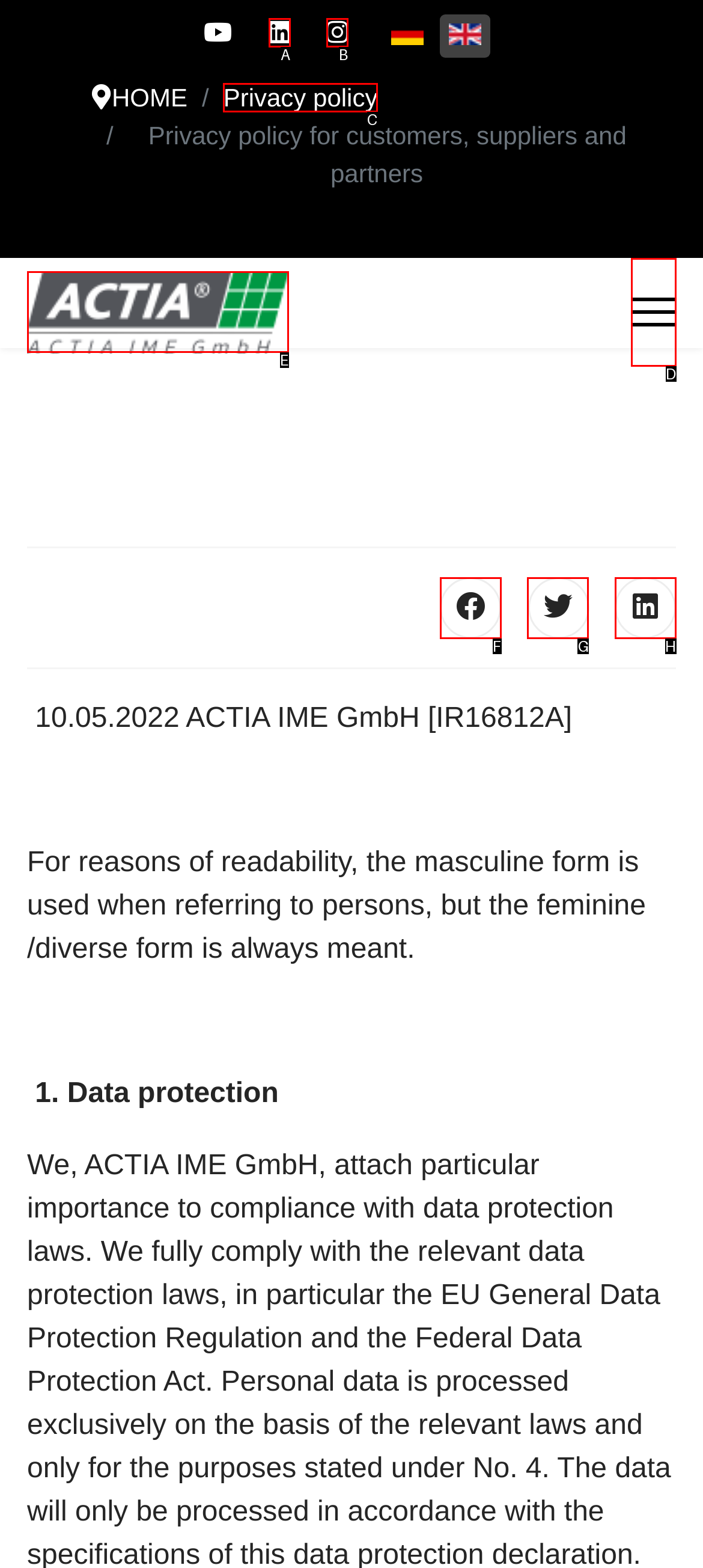Select the letter from the given choices that aligns best with the description: alt="India CSR". Reply with the specific letter only.

None